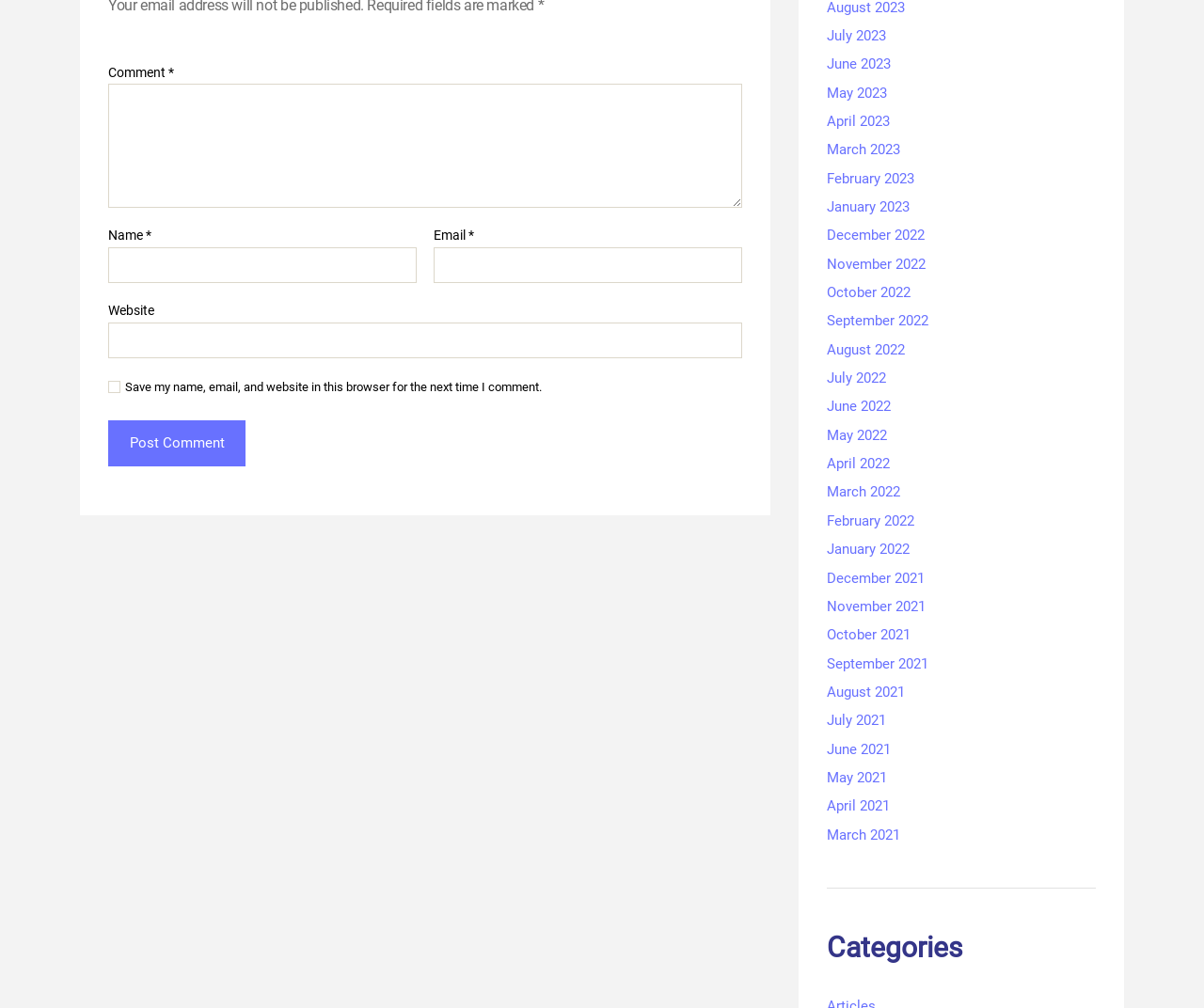Provide a one-word or one-phrase answer to the question:
How many links are there?

28